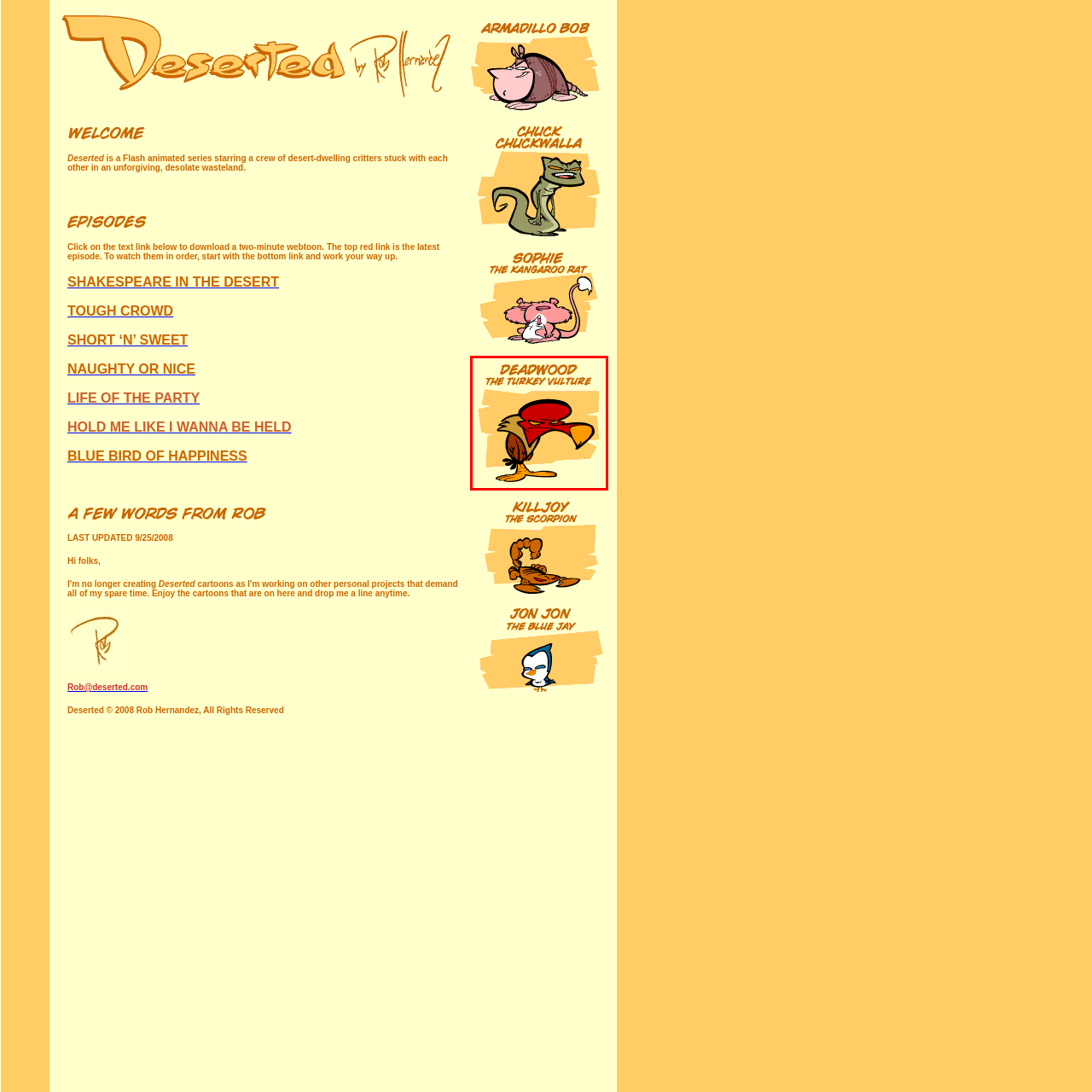Observe the image inside the red bounding box and respond to the question with a single word or phrase:
What is the font style of the character's name?

Uppercase letters